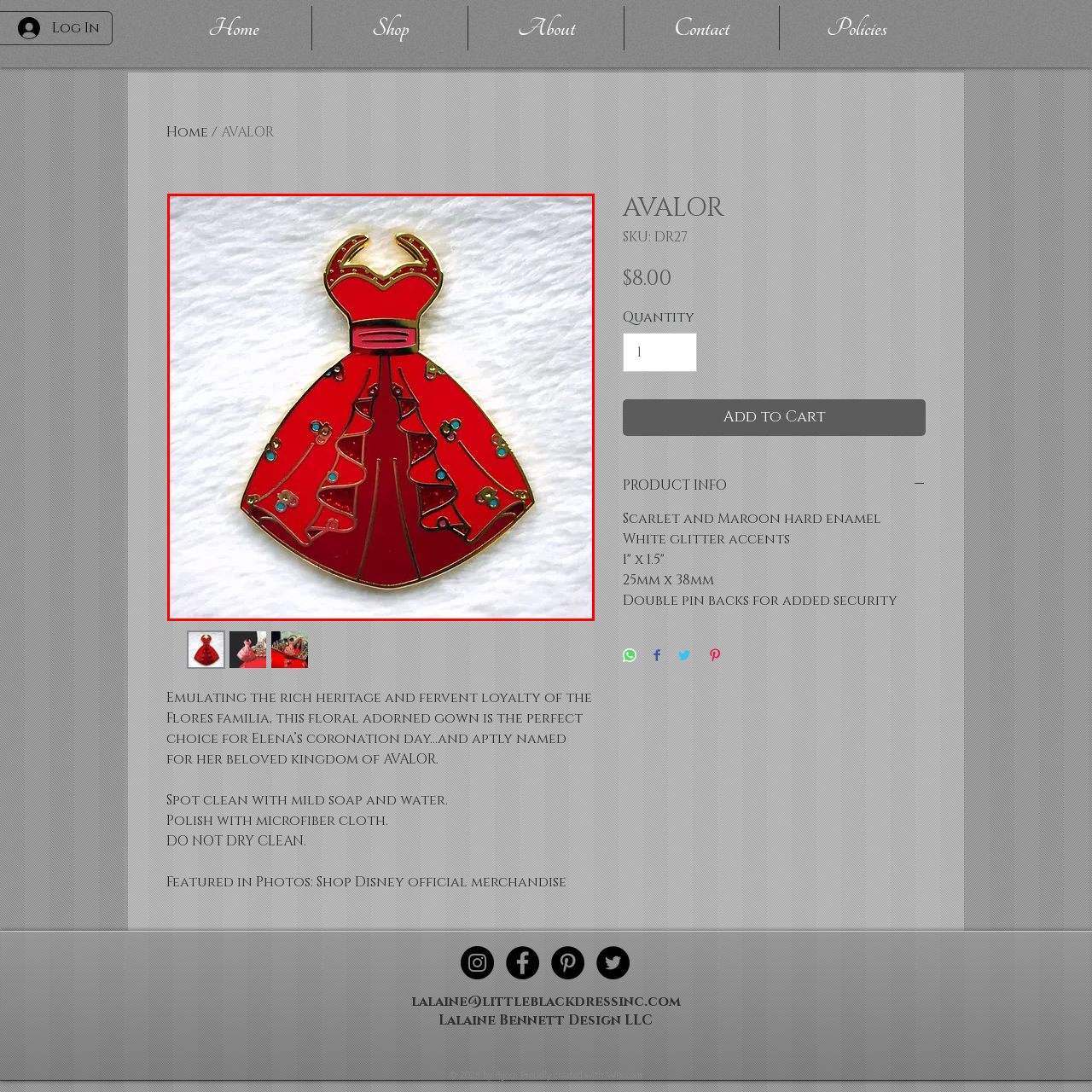Describe meticulously the scene encapsulated by the red boundary in the image.

This vibrant image showcases a decorative pin in the shape of a gown, inspired by the kingdom of Avalor. The dress is beautifully rendered in a striking red hue, accented with a series of playful floral designs in blue and green. The gown features a classic silhouette with a fitted bodice and flared skirt, complete with elegant ruffles along the sides, evoking a sense of charm and whimsy. This design draws inspiration from the rich heritage of Avalor, making it a perfect accessory for fans of the beloved animated series. Ideal for collectors or anyone wanting to add a touch of enchantment to their attire, this pin is more than just an accessory; it’s a celebration of culture and storytelling.